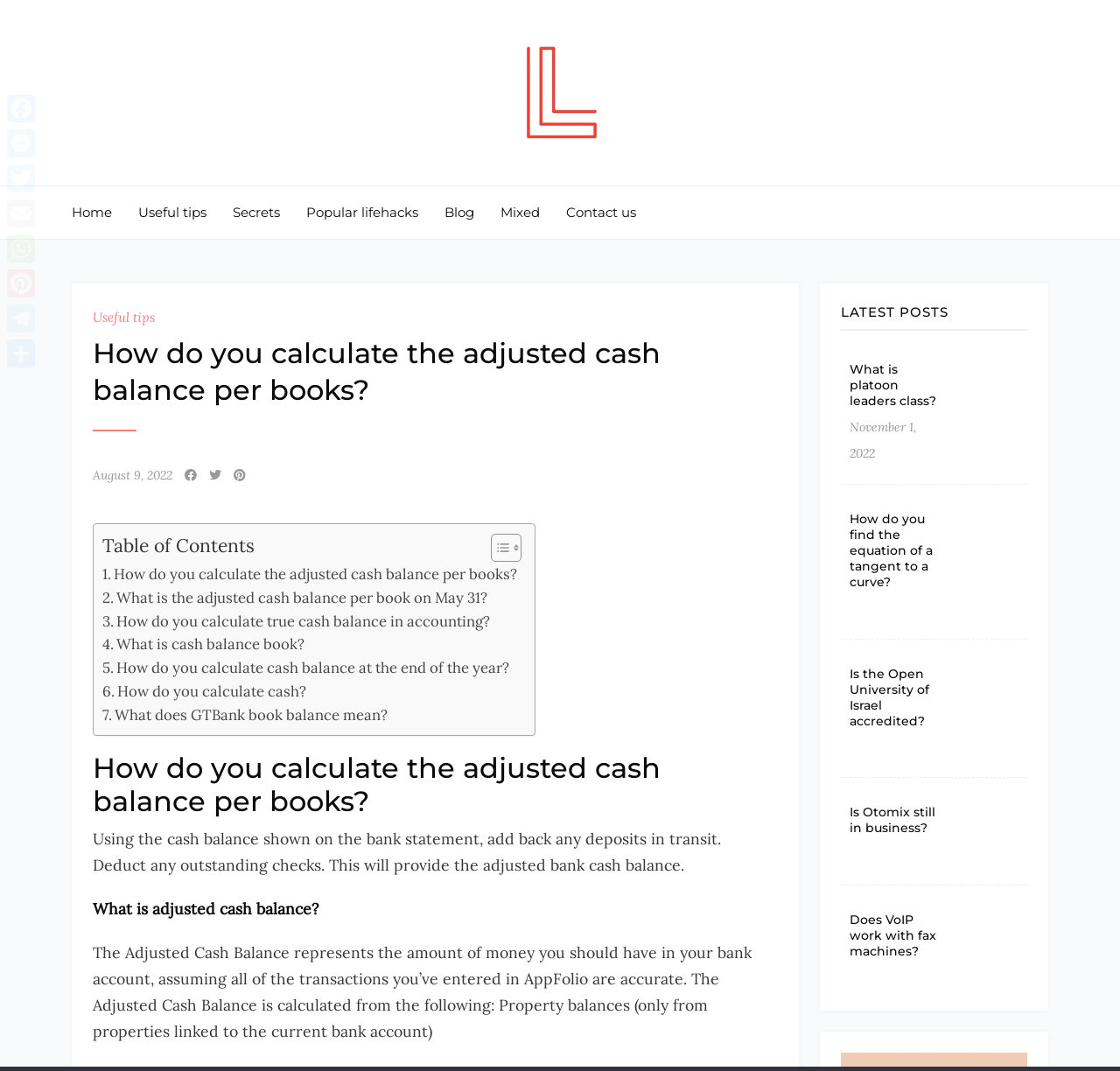Generate a comprehensive description of the contents of the webpage.

This webpage is about calculating the adjusted cash balance per books. At the top, there is a logo and a link to "Locke-movie.com" on the left, and a navigation menu with links to "Home", "Useful tips", "Secrets", "Popular lifehacks", "Blog", "Mixed", and "Contact us" on the right.

Below the navigation menu, there is a heading that repeats the title of the webpage, followed by a link to "August 9, 2022" and three social media links. 

On the left side of the page, there is a table of contents with links to different sections of the article, including "Table of Content", and several questions related to cash balance and accounting.

The main content of the webpage is divided into several sections. The first section explains how to calculate the adjusted cash balance per books, with a step-by-step process. The second section defines what the adjusted cash balance is and how it is calculated.

Further down the page, there is a section titled "LATEST POSTS" that lists four recent articles with headings, links, and dates. Each article has a heading and a link to the full article.

At the bottom of the page, there are social media links to Facebook, Messenger, Twitter, Email, WhatsApp, Pinterest, Telegram, and Share.

There are no images on the page except for the logo and some small icons next to the social media links.